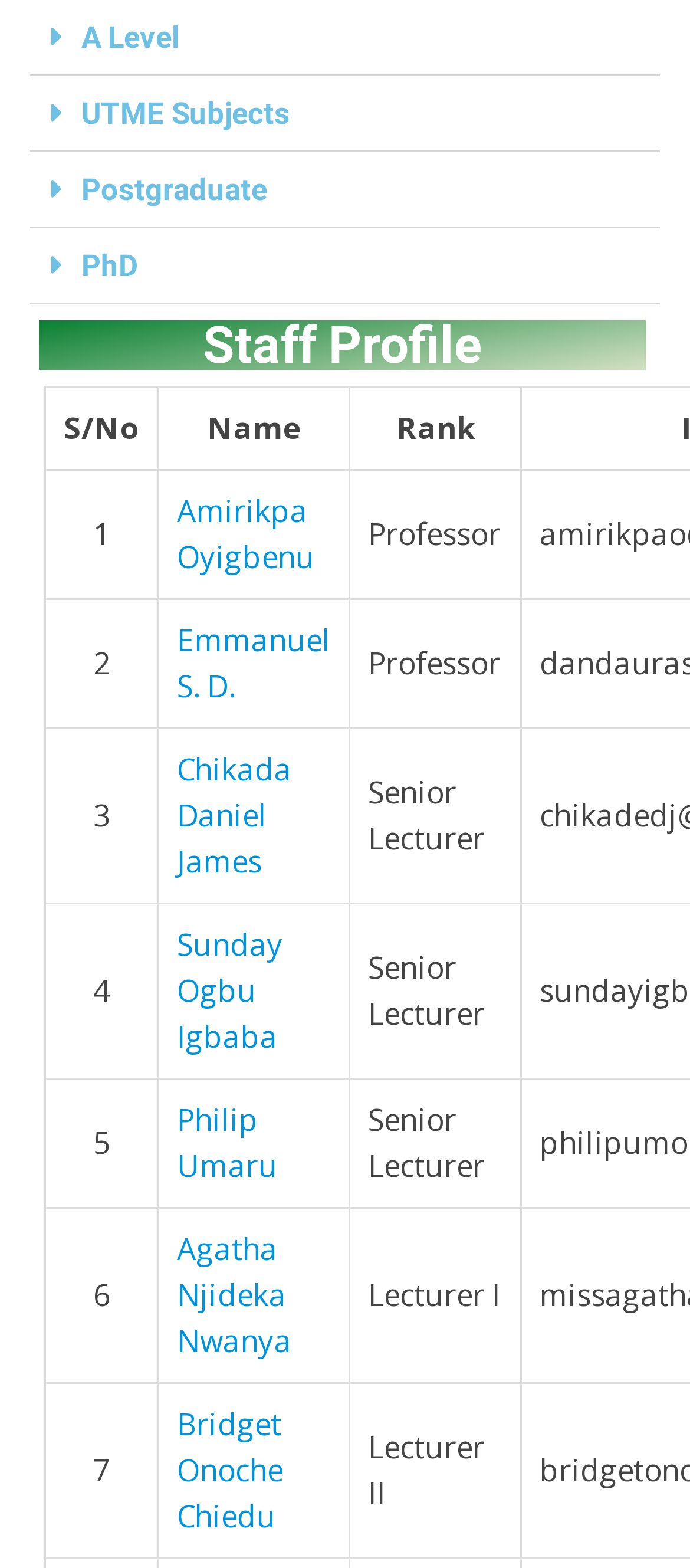Pinpoint the bounding box coordinates of the area that must be clicked to complete this instruction: "Click on PhD tab".

[0.044, 0.146, 0.956, 0.194]